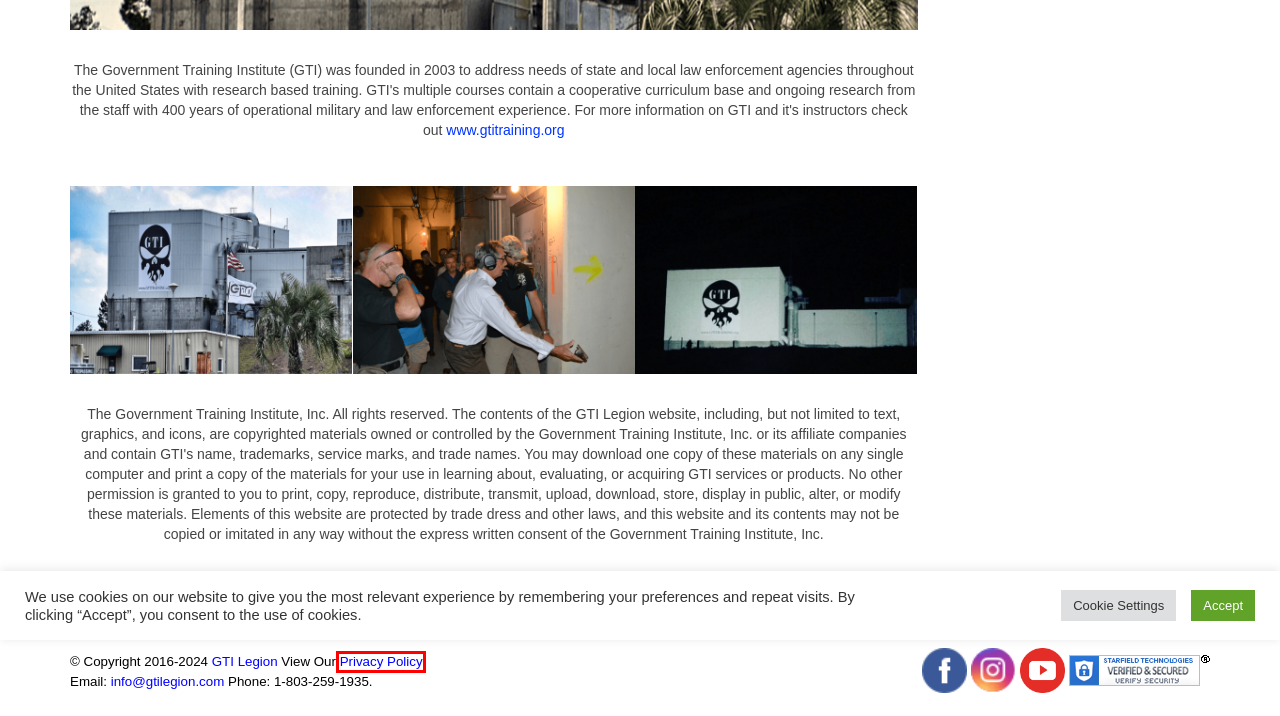You are given a screenshot of a webpage with a red rectangle bounding box around an element. Choose the best webpage description that matches the page after clicking the element in the bounding box. Here are the candidates:
A. Contact - GTI Legion
B. Room Double Archives - GTI Legion
C. Calendar - GTI Legion
D. Privacy Policy - GTI Legion
E. Room Single Archives - GTI Legion
F. About GTI - Government Training Institute
G. Lodging Archives - GTI Legion
H. Home - GTI Legion

D